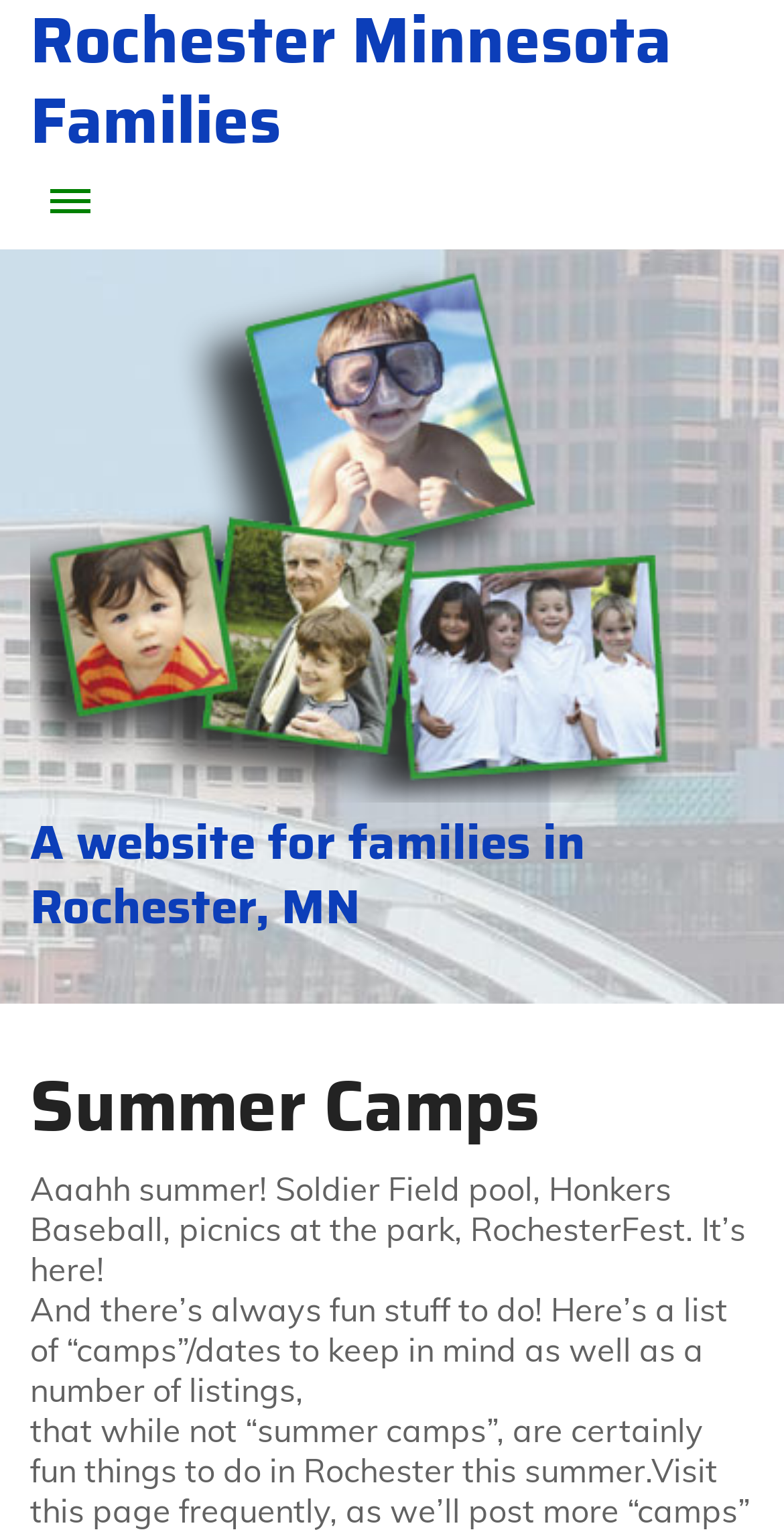Identify the bounding box coordinates of the area you need to click to perform the following instruction: "Click on the 'Menu' link".

[0.038, 0.105, 0.141, 0.157]